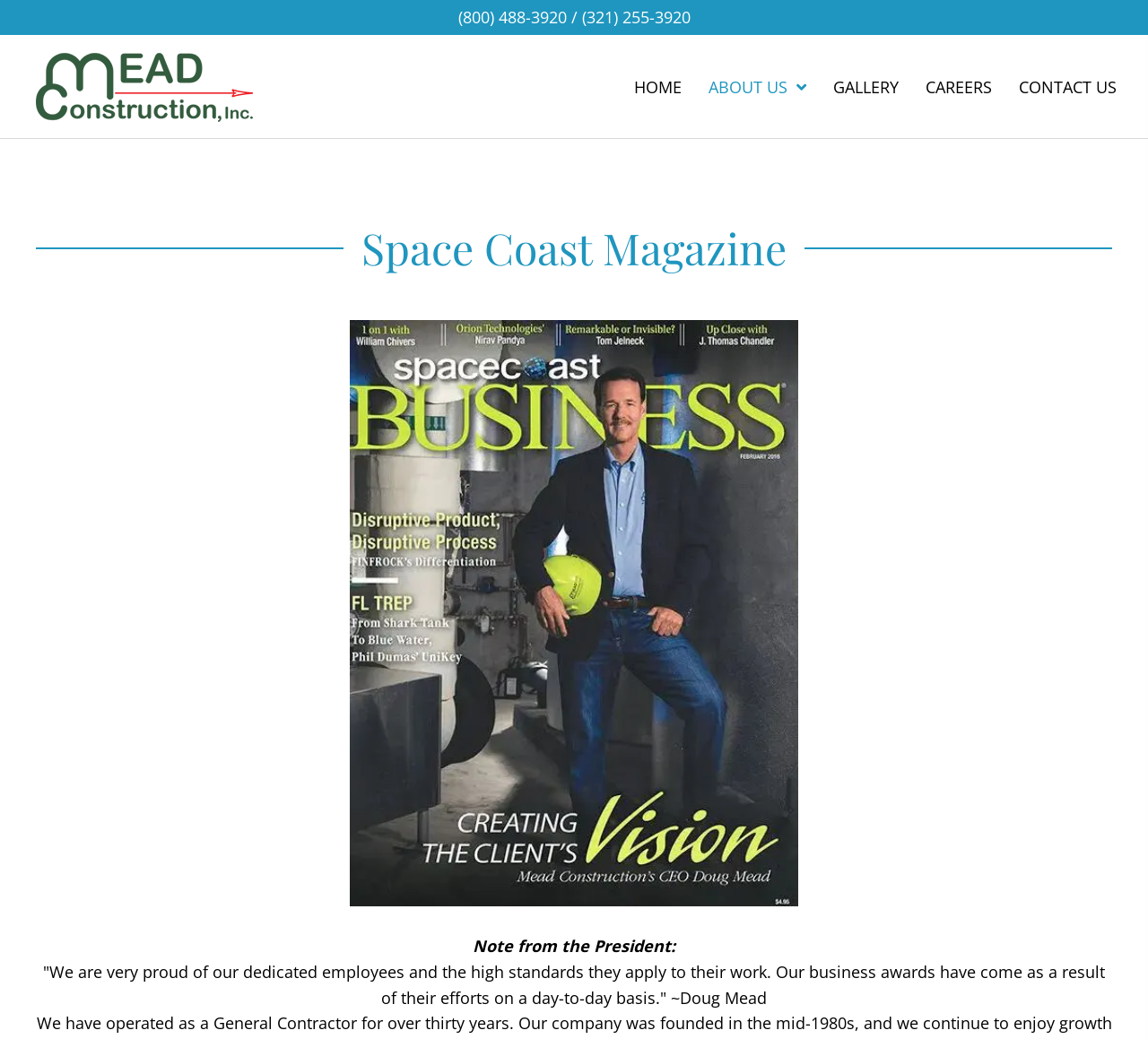Please respond to the question using a single word or phrase:
What is the phone number for Mead Construction, Inc.?

(800) 488-3920